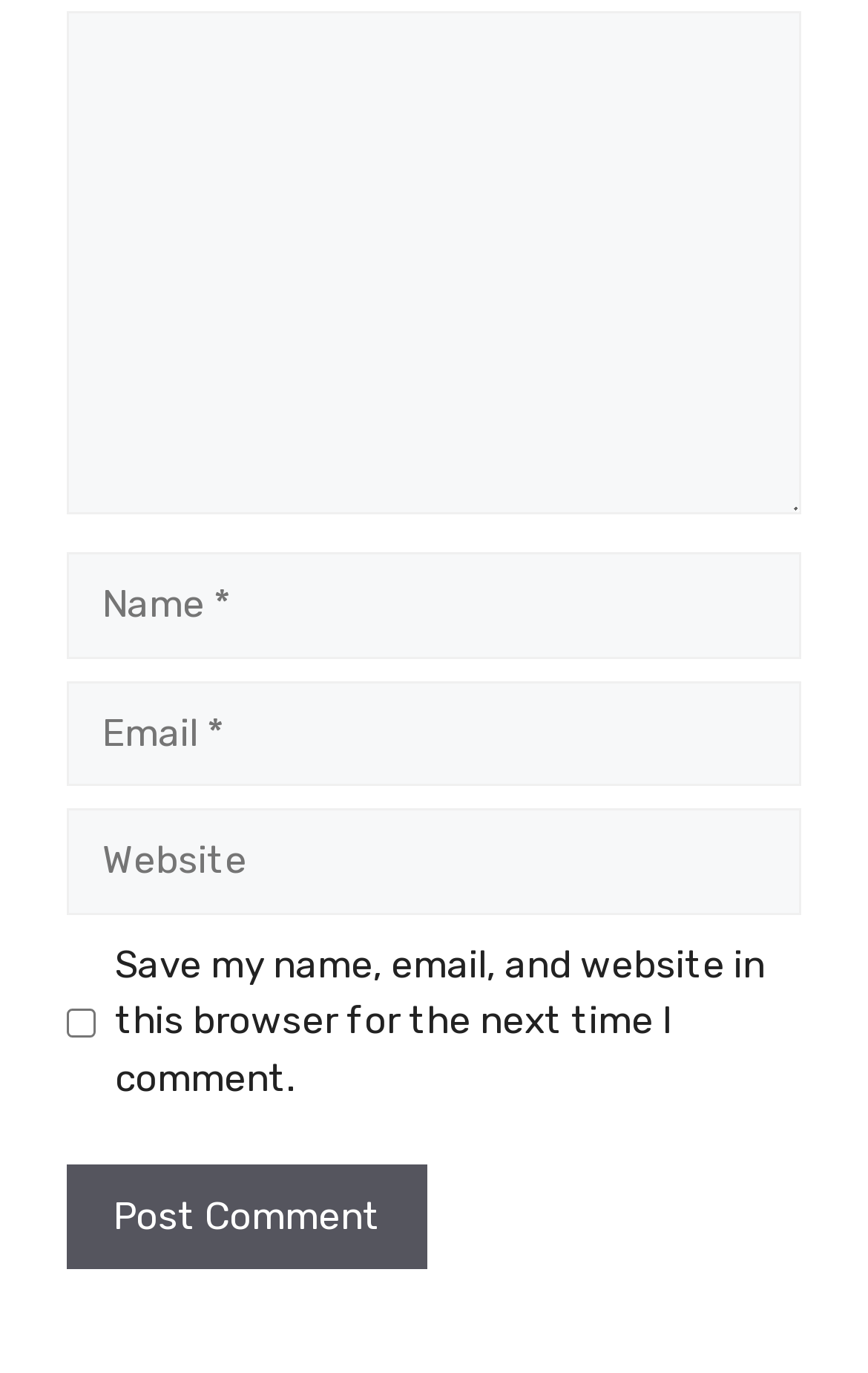Answer the following query with a single word or phrase:
How many input fields are there in total?

4